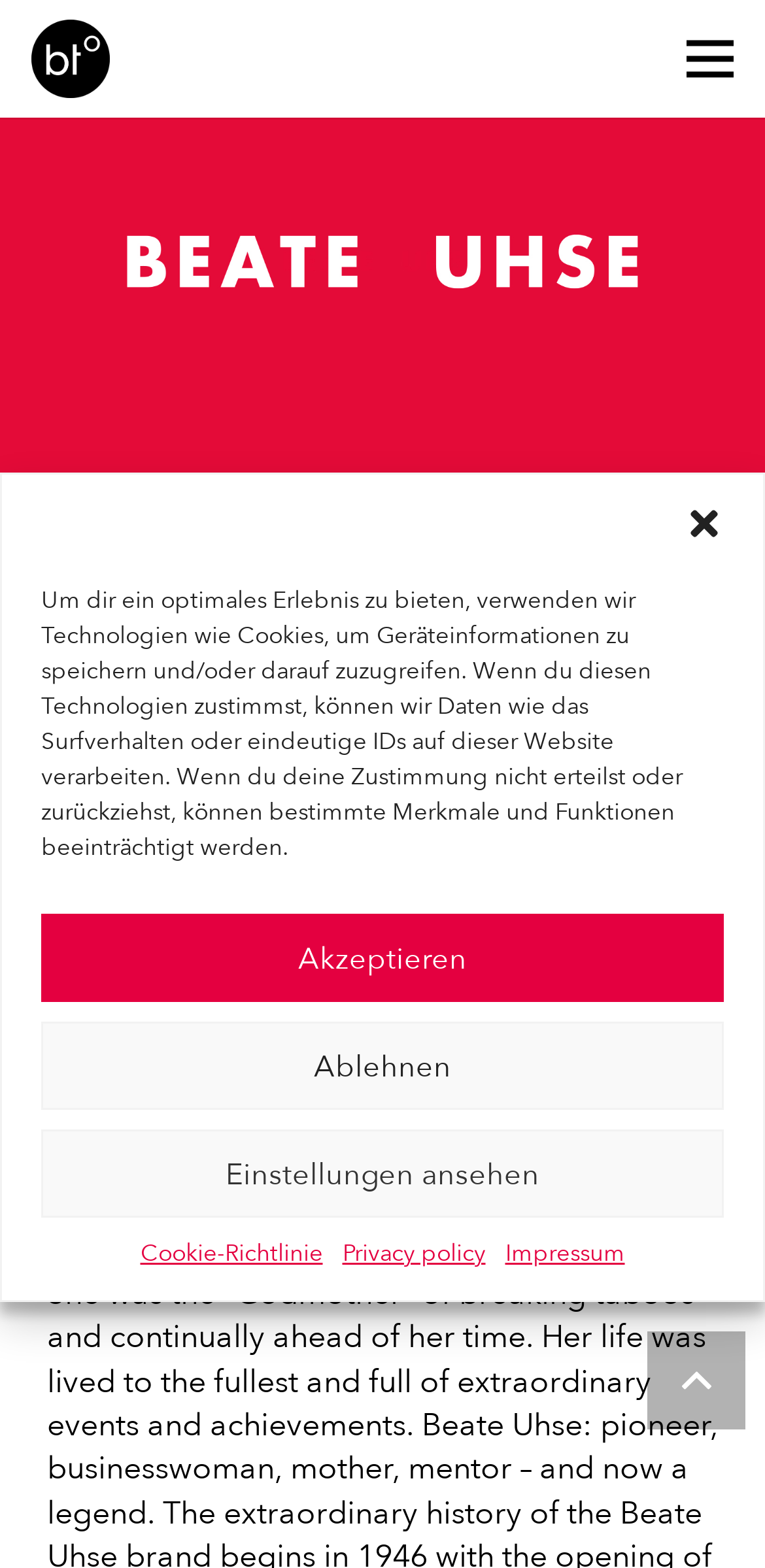Find the bounding box coordinates of the clickable element required to execute the following instruction: "Open the menu". Provide the coordinates as four float numbers between 0 and 1, i.e., [left, top, right, bottom].

[0.865, 0.006, 0.992, 0.069]